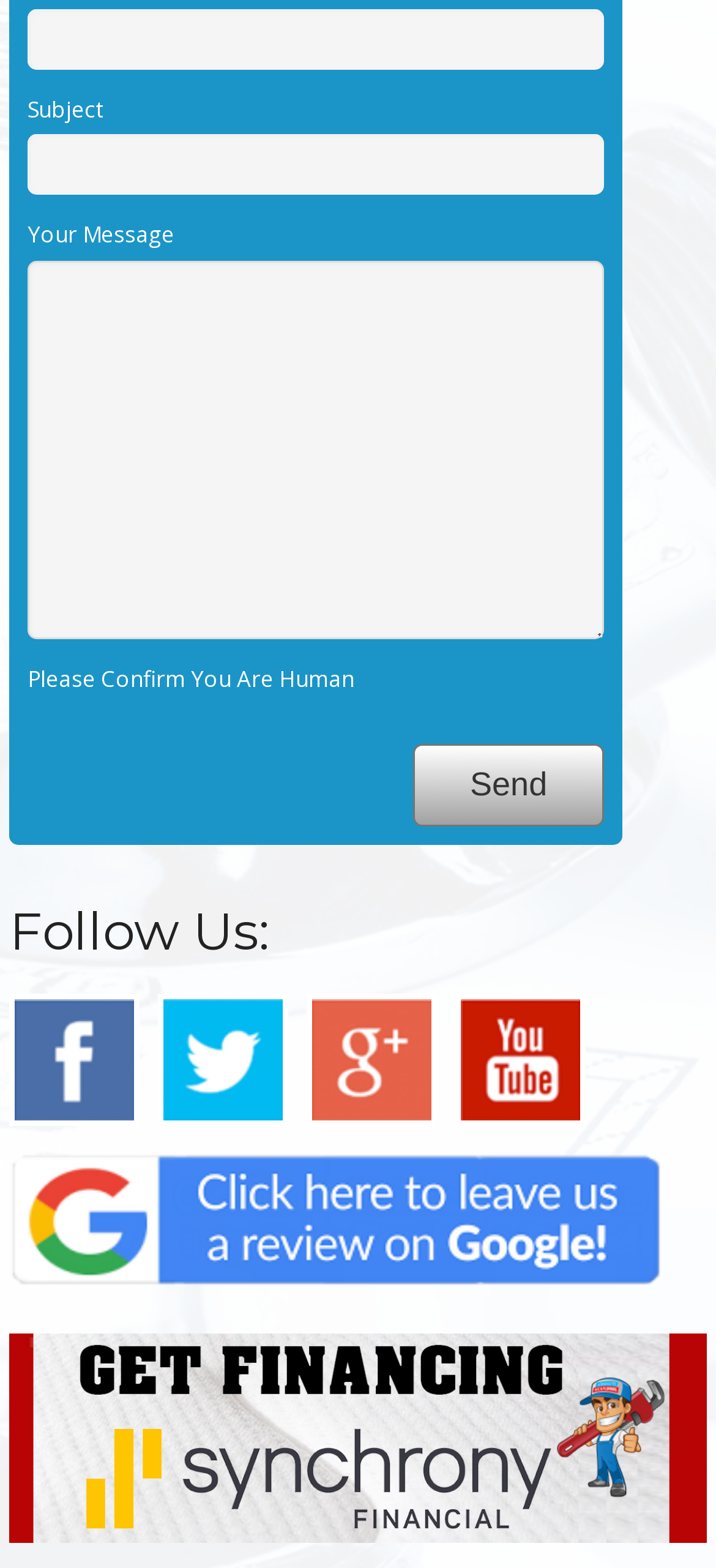Highlight the bounding box coordinates of the region I should click on to meet the following instruction: "Enter subject".

[0.039, 0.006, 0.844, 0.044]